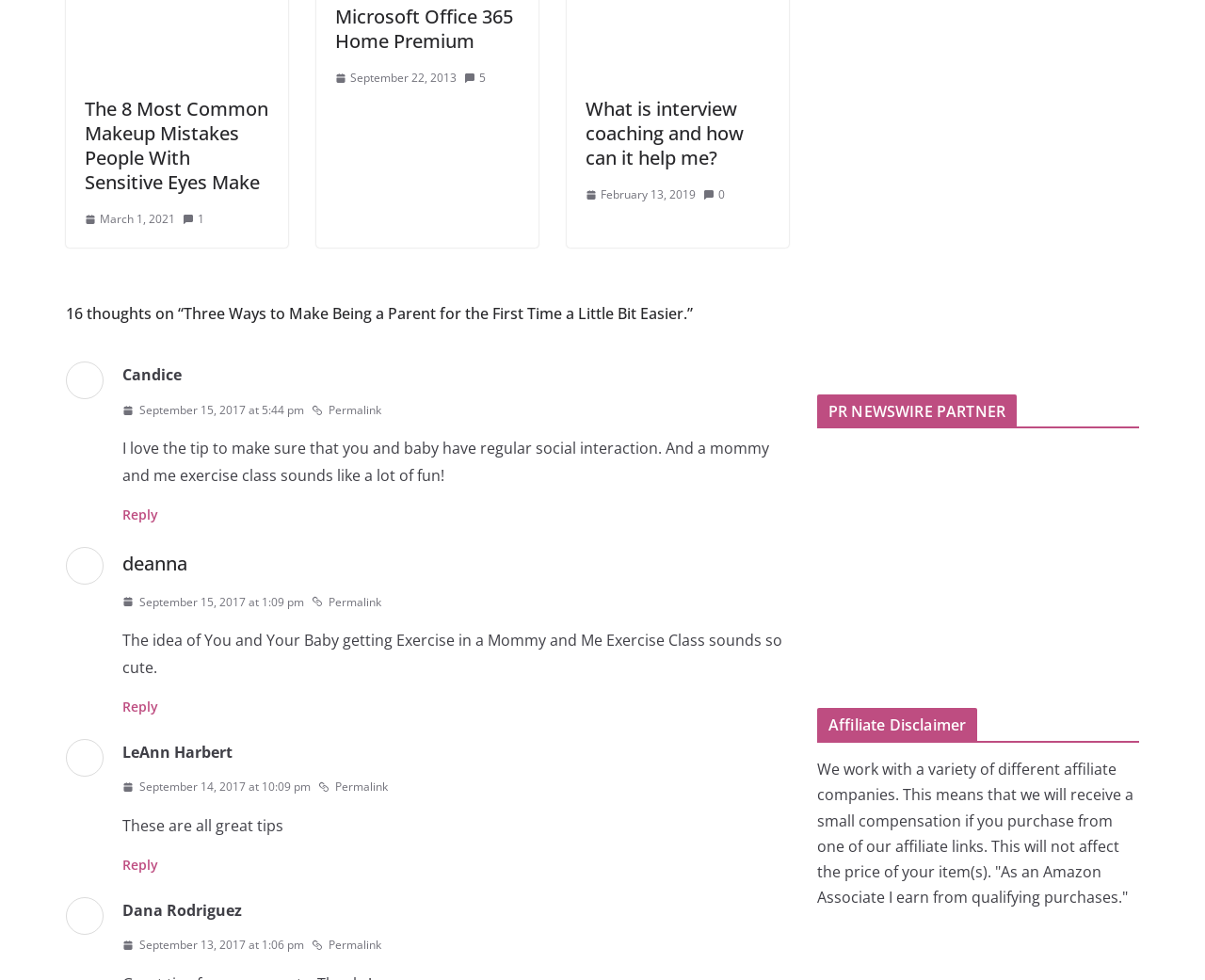Using the details from the image, please elaborate on the following question: Who wrote the comment 'I love the tip to make sure that you and baby have regular social interaction.'?

In the article section, there is a comment 'I love the tip to make sure that you and baby have regular social interaction.' with a footer section that includes the name 'Candice' and a timestamp, indicating that Candice wrote this comment.